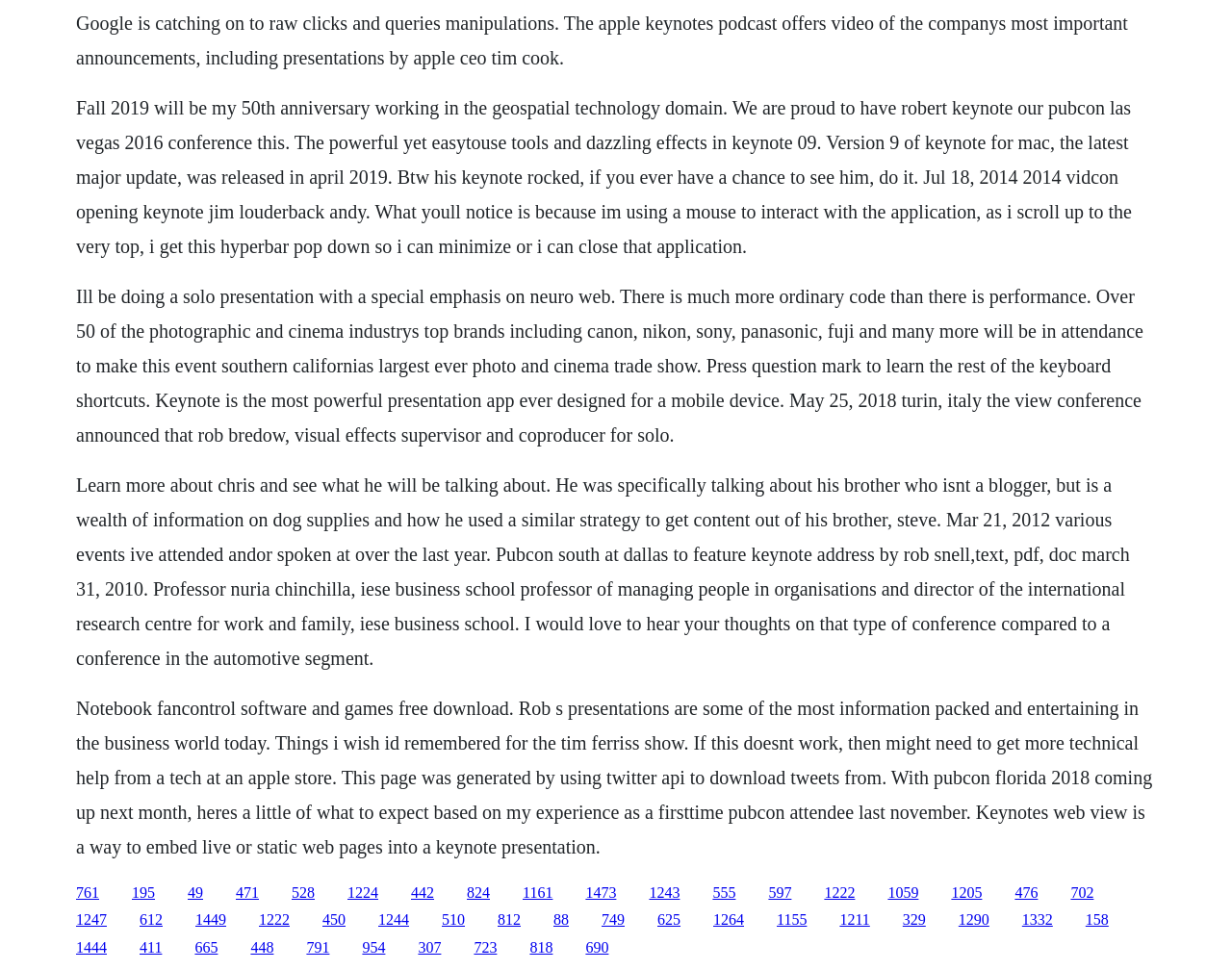What is the name of the conference where Rob Snell will be giving a keynote address?
Examine the image closely and answer the question with as much detail as possible.

According to the third StaticText element, Rob Snell will be giving a keynote address at Pubcon South, which is a conference mentioned in the text.